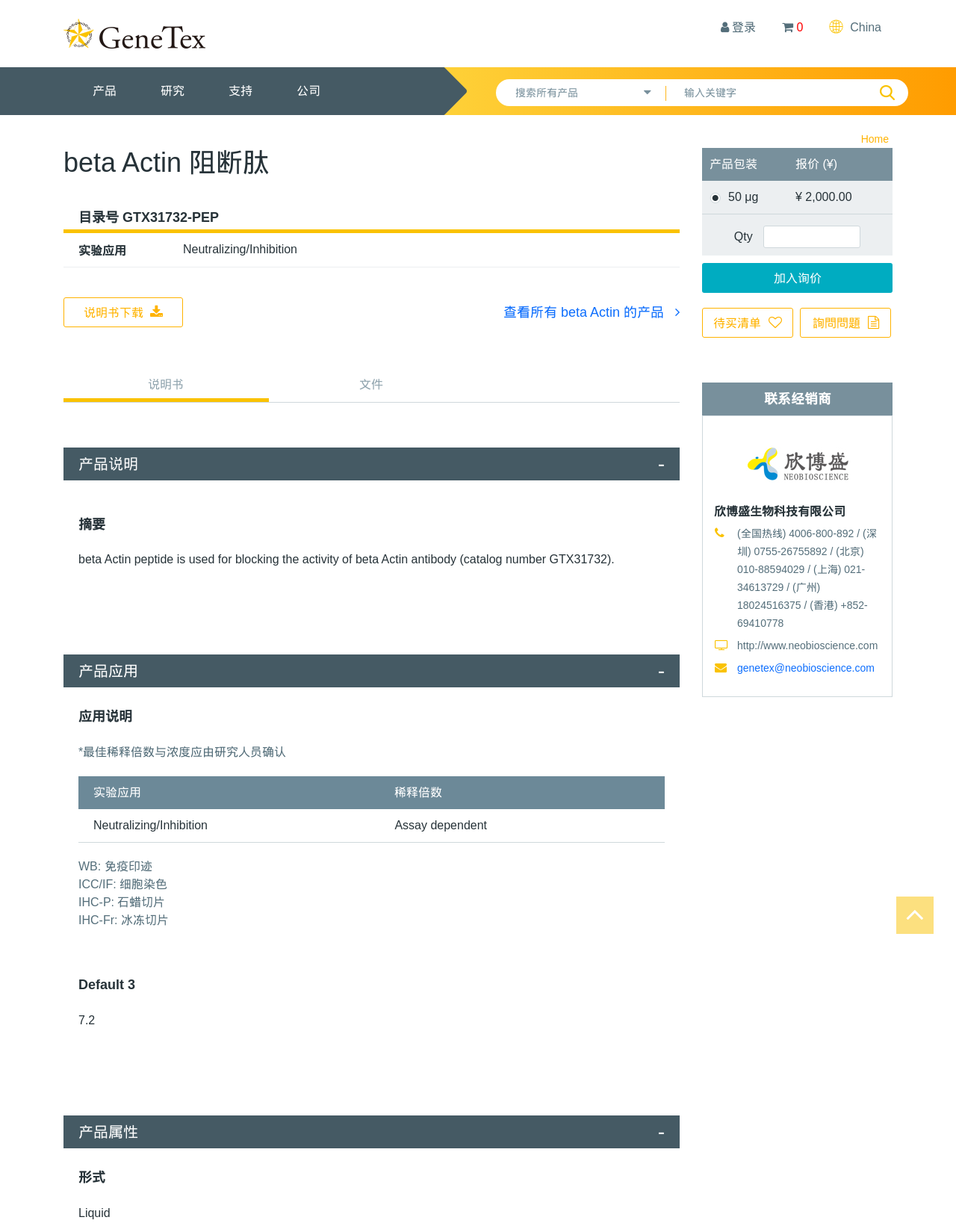Using a single word or phrase, answer the following question: 
What is the phone number of the distributor?

4006-800-892